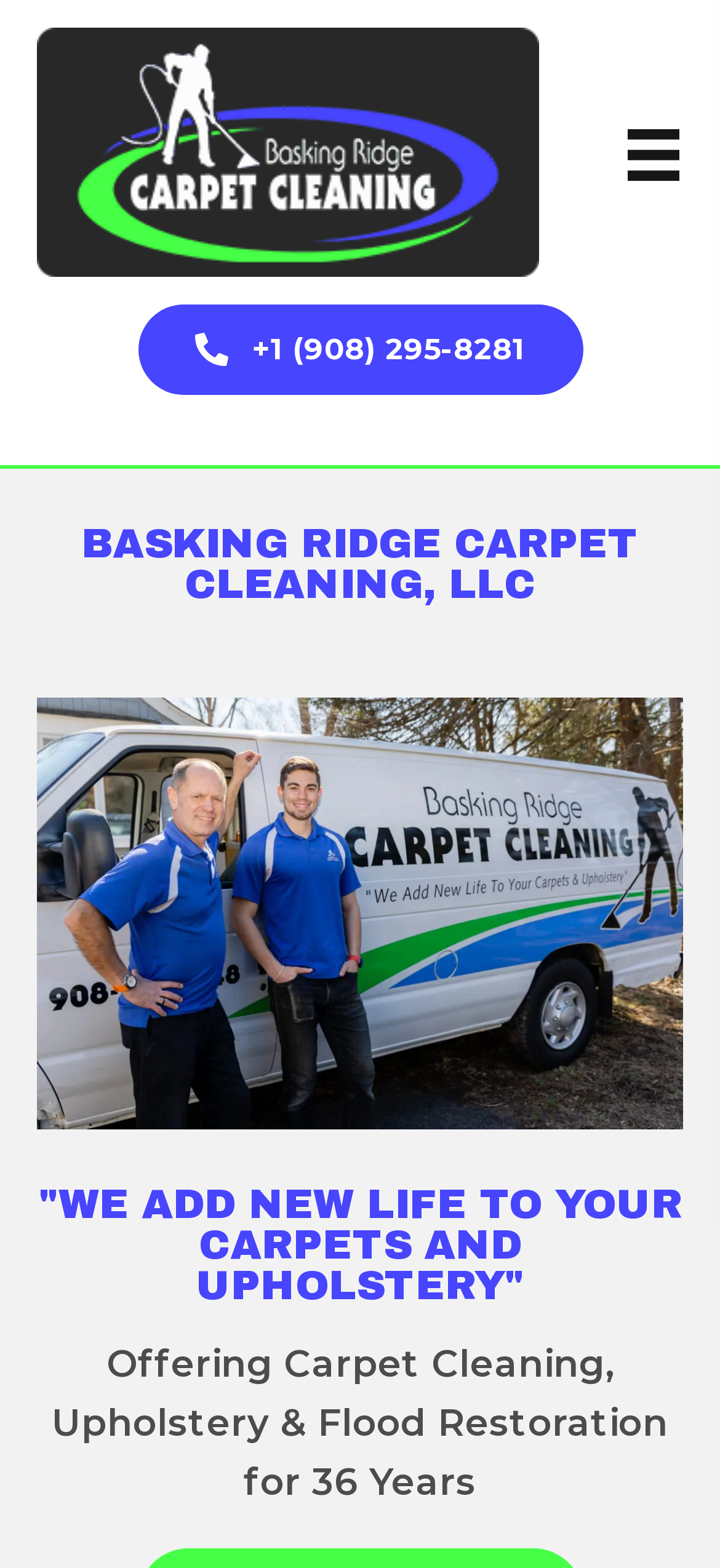Please answer the following question using a single word or phrase: 
What is the company's phone number?

+1 (908) 295-8281